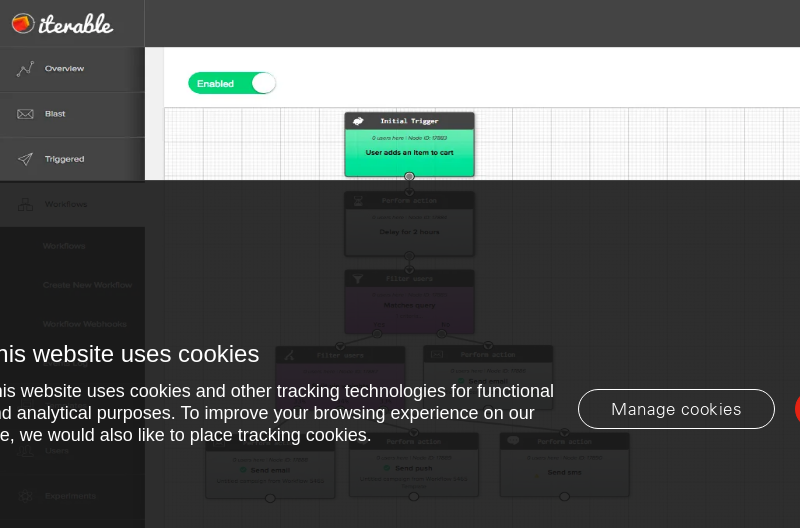Provide a thorough description of what you see in the image.

The image showcases a user interface from Iterable, a marketing automation platform. In the center, there is a prominent green box labeled "Initial Trigger," which indicates the starting point of a workflow initiated when a user adds an item to their cart. Below this, various subsequent actions are outlined, including a delay of two hours and options for filtering users and performing specified actions such as sending SMS or push notifications. 

Additionally, in the foreground, a cookie consent banner informs users that the website uses cookies and tracking technologies for functional and analytical purposes, offering buttons to either "Manage cookies" or "Accept all cookies." The layout reflects an organized workflow design, emphasizing user engagement and data-driven marketing strategies.